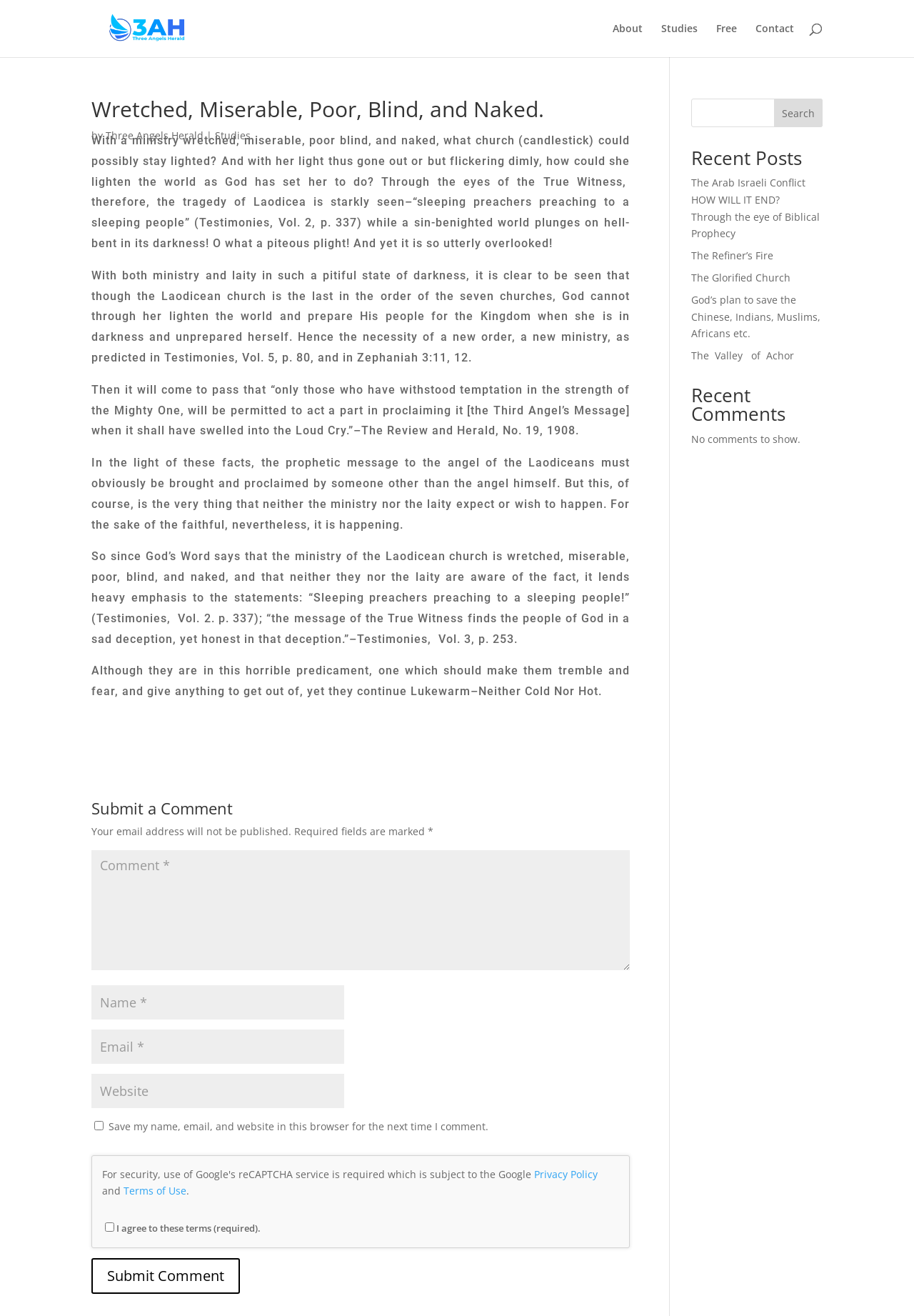Identify and provide the title of the webpage.

Wretched, Miserable, Poor, Blind, and Naked.